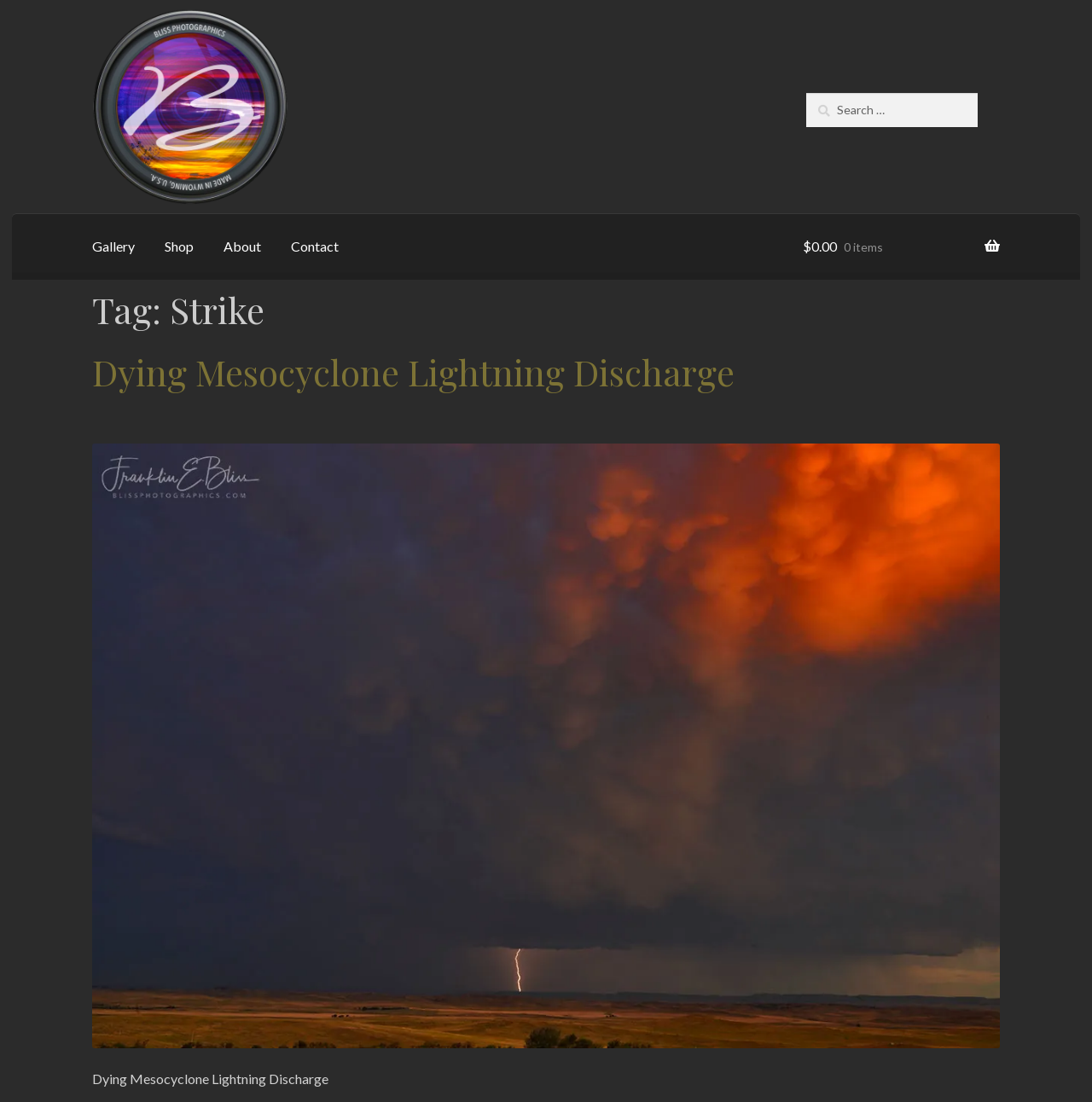Locate the bounding box coordinates of the element's region that should be clicked to carry out the following instruction: "search for something". The coordinates need to be four float numbers between 0 and 1, i.e., [left, top, right, bottom].

[0.738, 0.084, 0.895, 0.115]